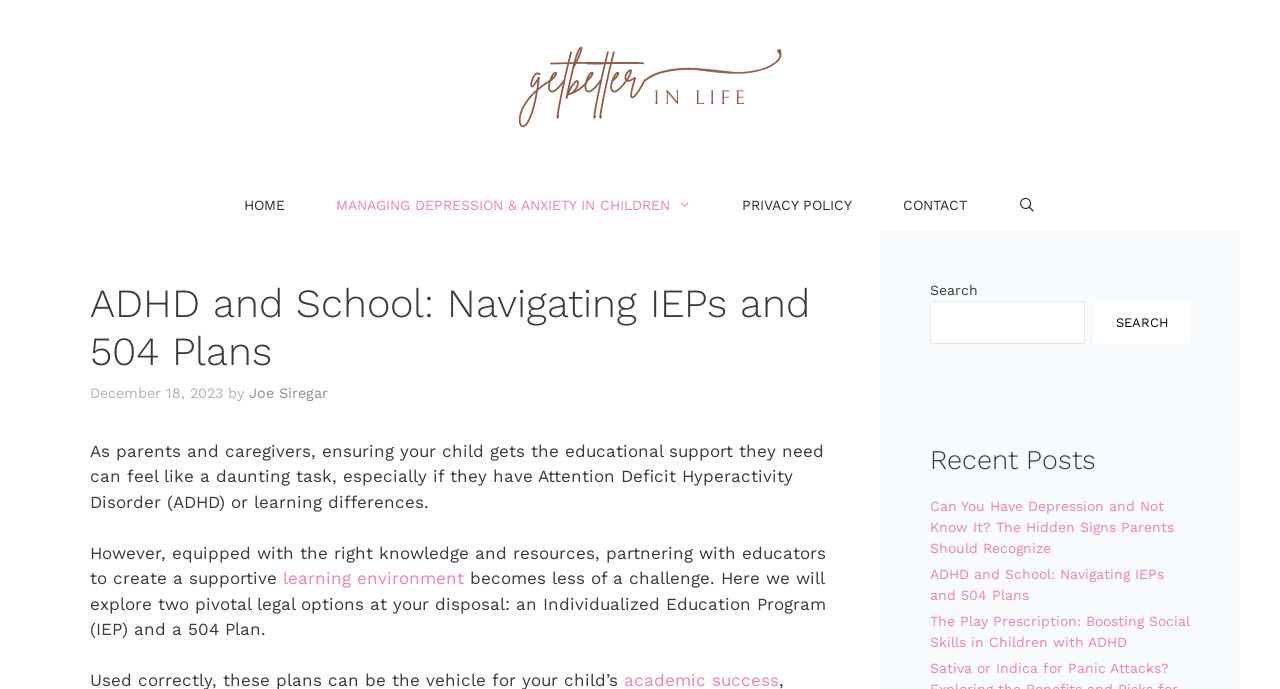Please provide a brief answer to the question using only one word or phrase: 
What is the topic of the current article?

ADHD and School